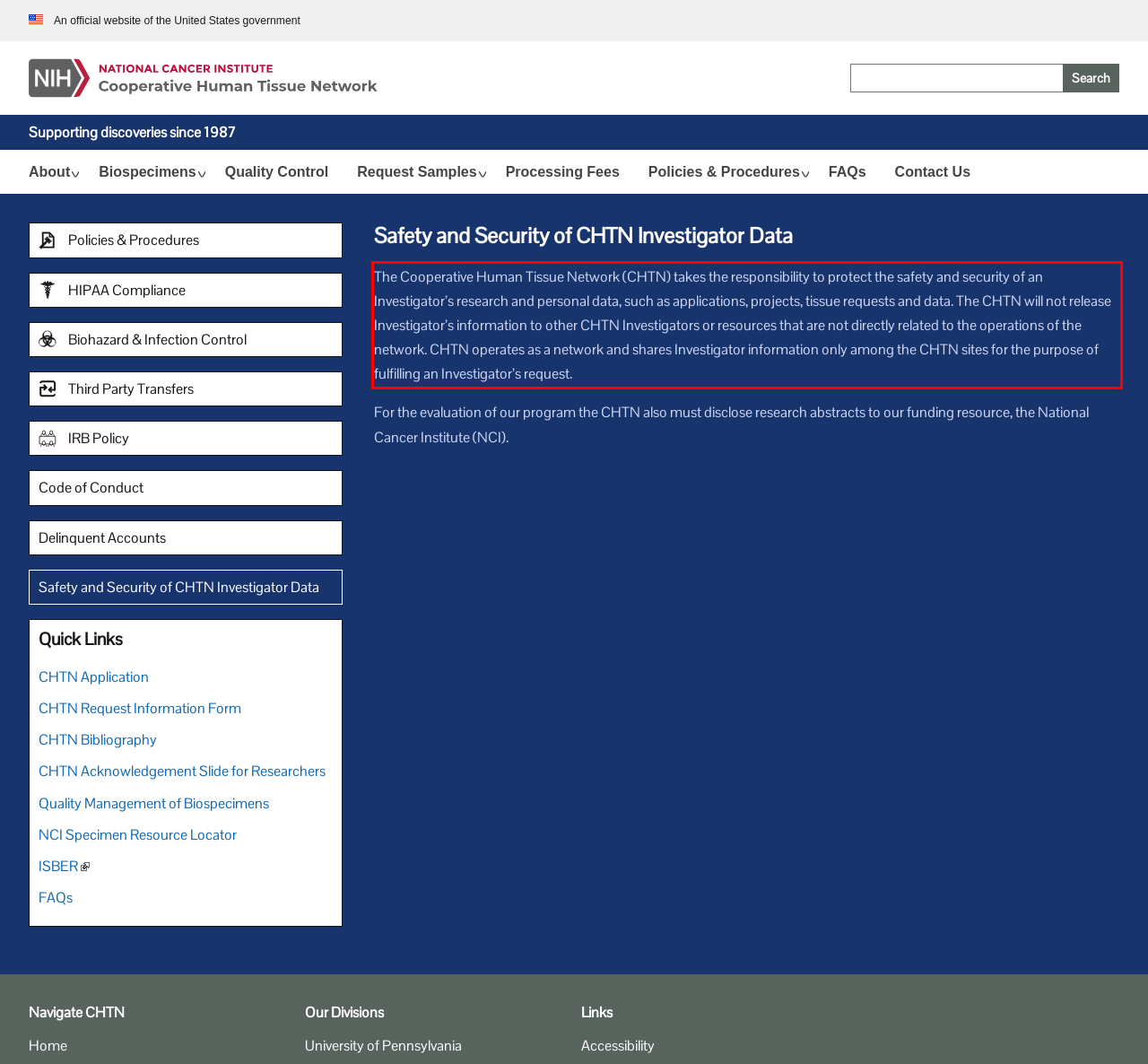The screenshot you have been given contains a UI element surrounded by a red rectangle. Use OCR to read and extract the text inside this red rectangle.

The Cooperative Human Tissue Network (CHTN) takes the responsibility to protect the safety and security of an Investigator’s research and personal data, such as applications, projects, tissue requests and data. The CHTN will not release Investigator’s information to other CHTN Investigators or resources that are not directly related to the operations of the network. CHTN operates as a network and shares Investigator information only among the CHTN sites for the purpose of fulfilling an Investigator’s request.